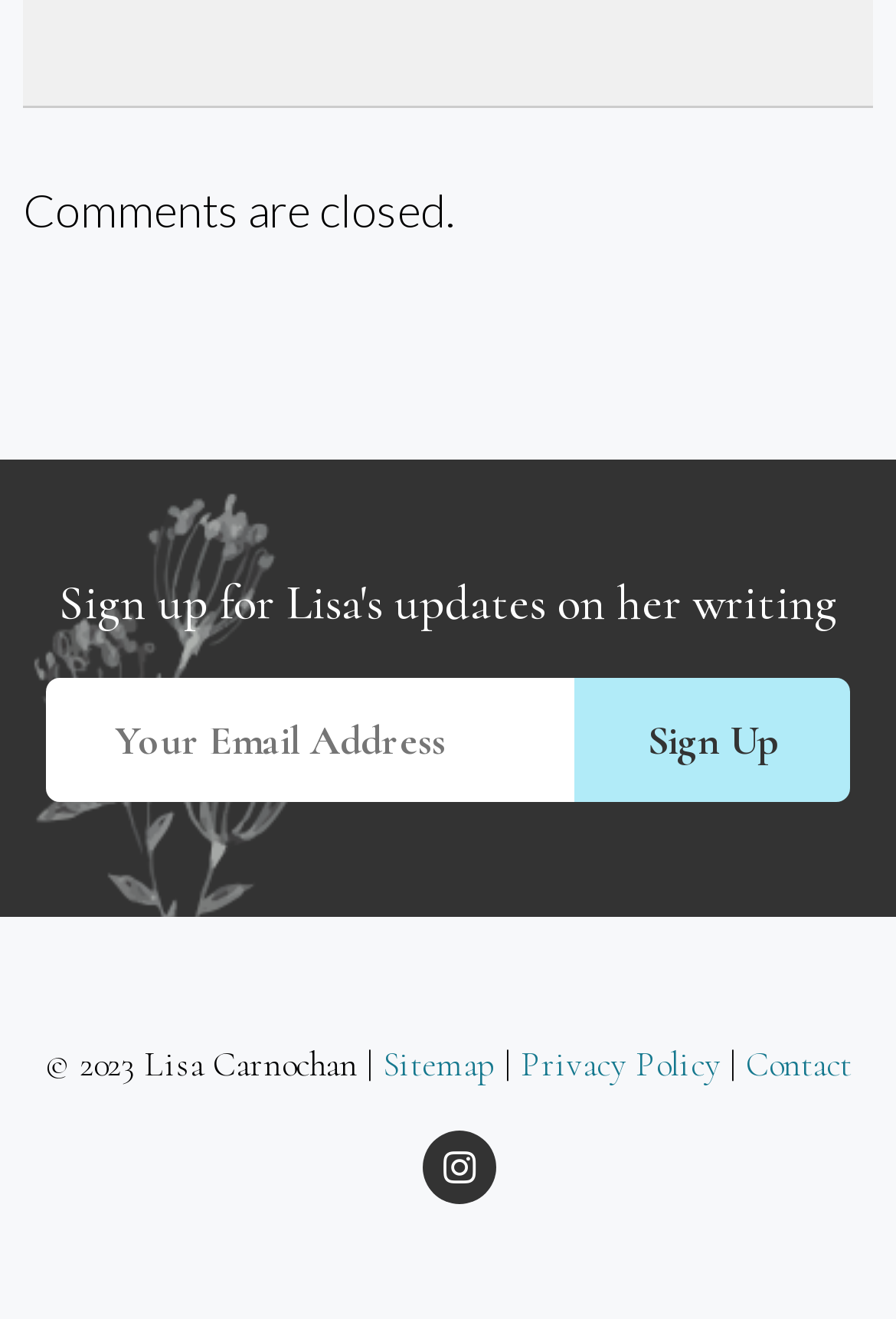From the webpage screenshot, predict the bounding box coordinates (top-left x, top-left y, bottom-right x, bottom-right y) for the UI element described here: Privacy Policy

[0.581, 0.791, 0.804, 0.823]